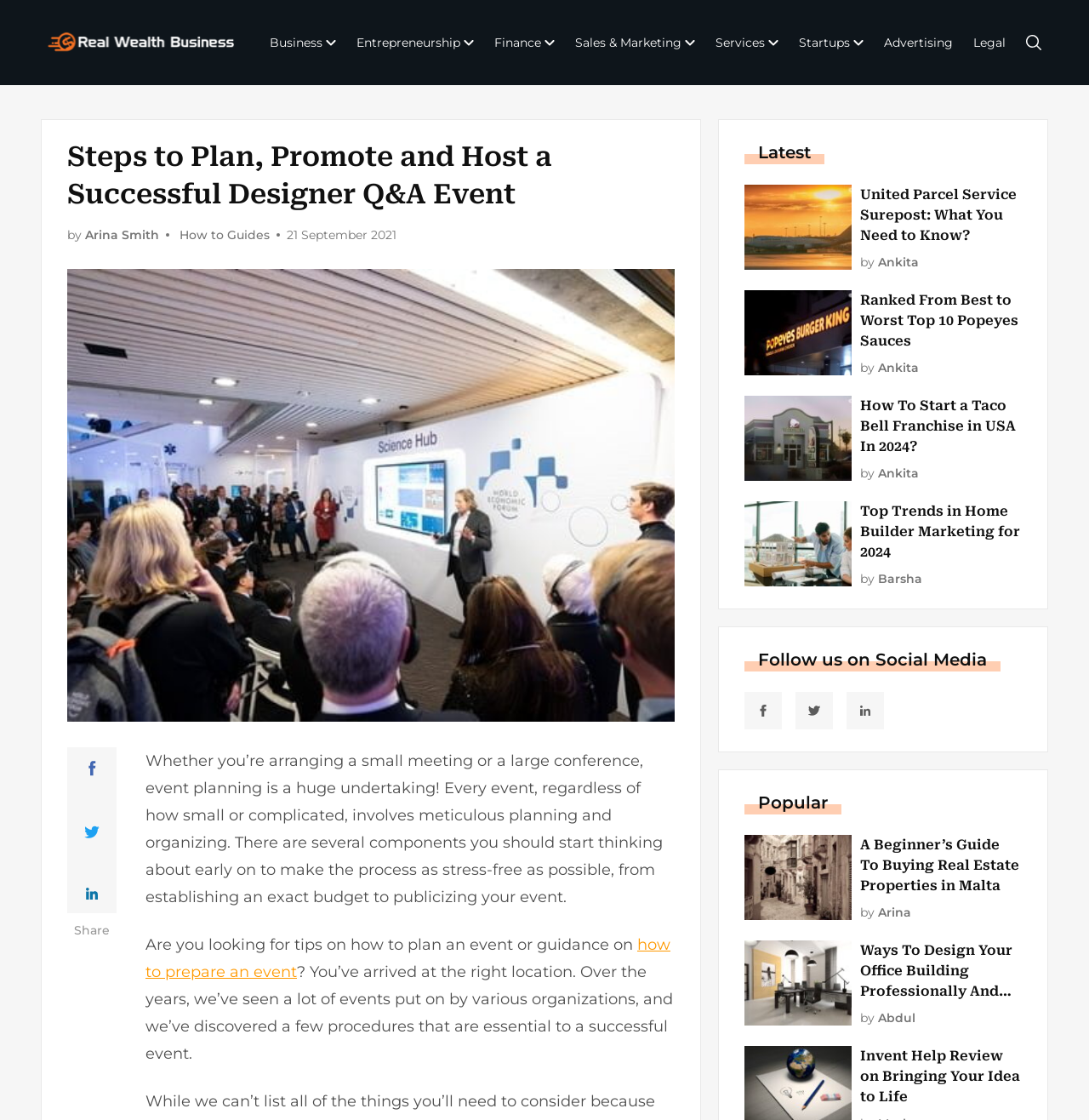Can you identify the bounding box coordinates of the clickable region needed to carry out this instruction: 'Follow on social media using the first social link'? The coordinates should be four float numbers within the range of 0 to 1, stated as [left, top, right, bottom].

[0.684, 0.618, 0.718, 0.651]